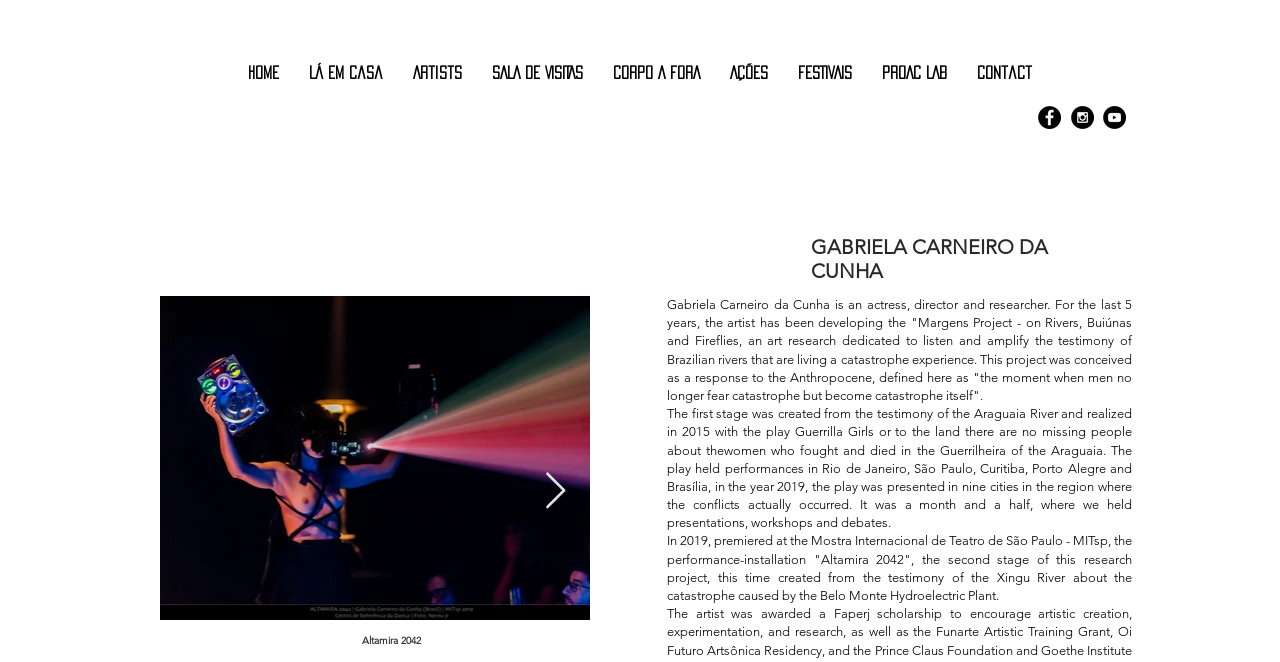Please give the bounding box coordinates of the area that should be clicked to fulfill the following instruction: "Switch to English". The coordinates should be in the format of four float numbers from 0 to 1, i.e., [left, top, right, bottom].

None